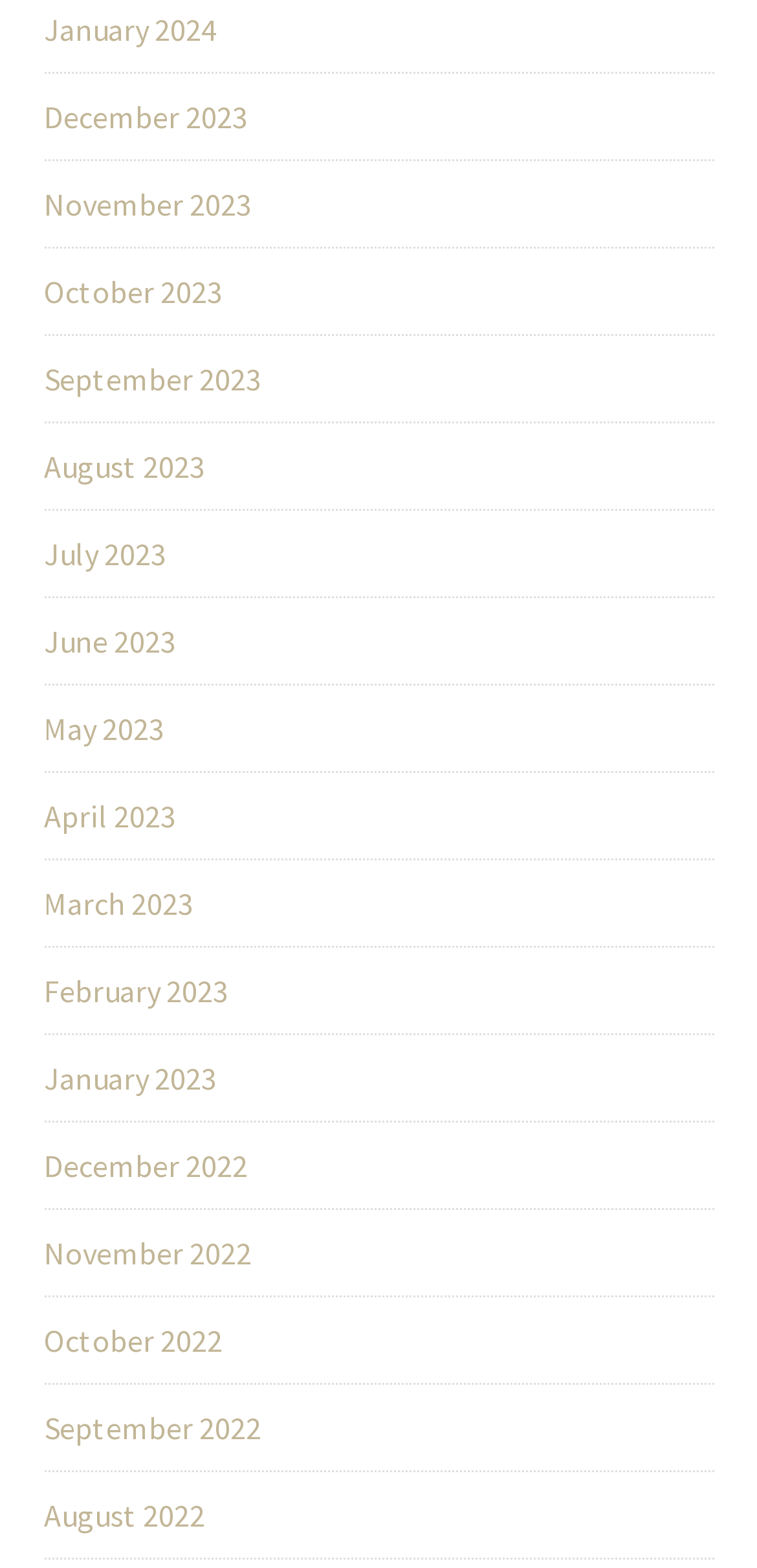Provide a one-word or brief phrase answer to the question:
What is the vertical position of the 'June 2023' link?

Above 'May 2023'